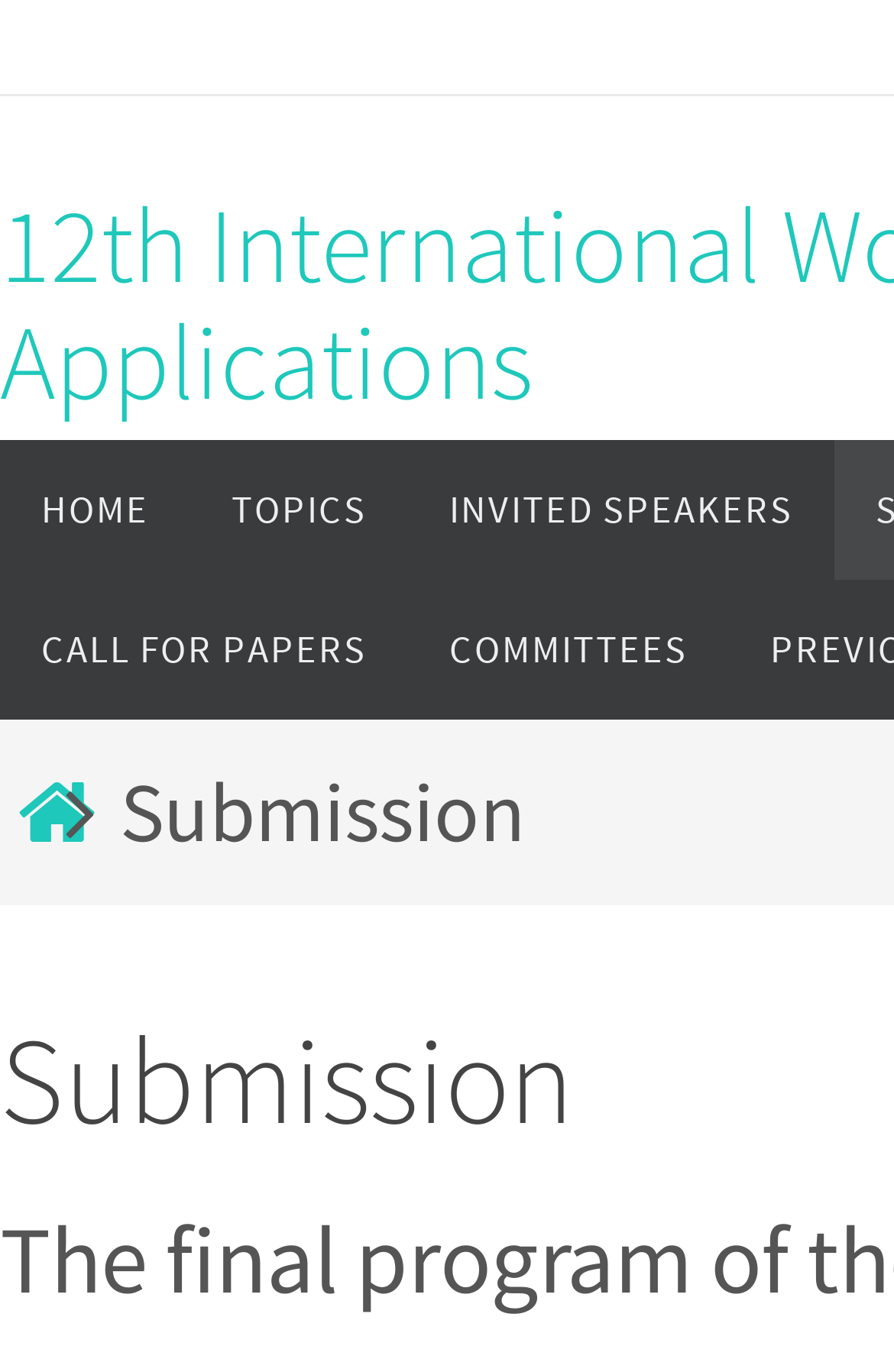Look at the image and answer the question in detail:
What is the title of the current page?

I can find the title of the current page by looking at the StaticText element with the text 'Submission'. This element has a bounding box of [0.134, 0.552, 0.588, 0.629], indicating that it is a prominent text element on the page.